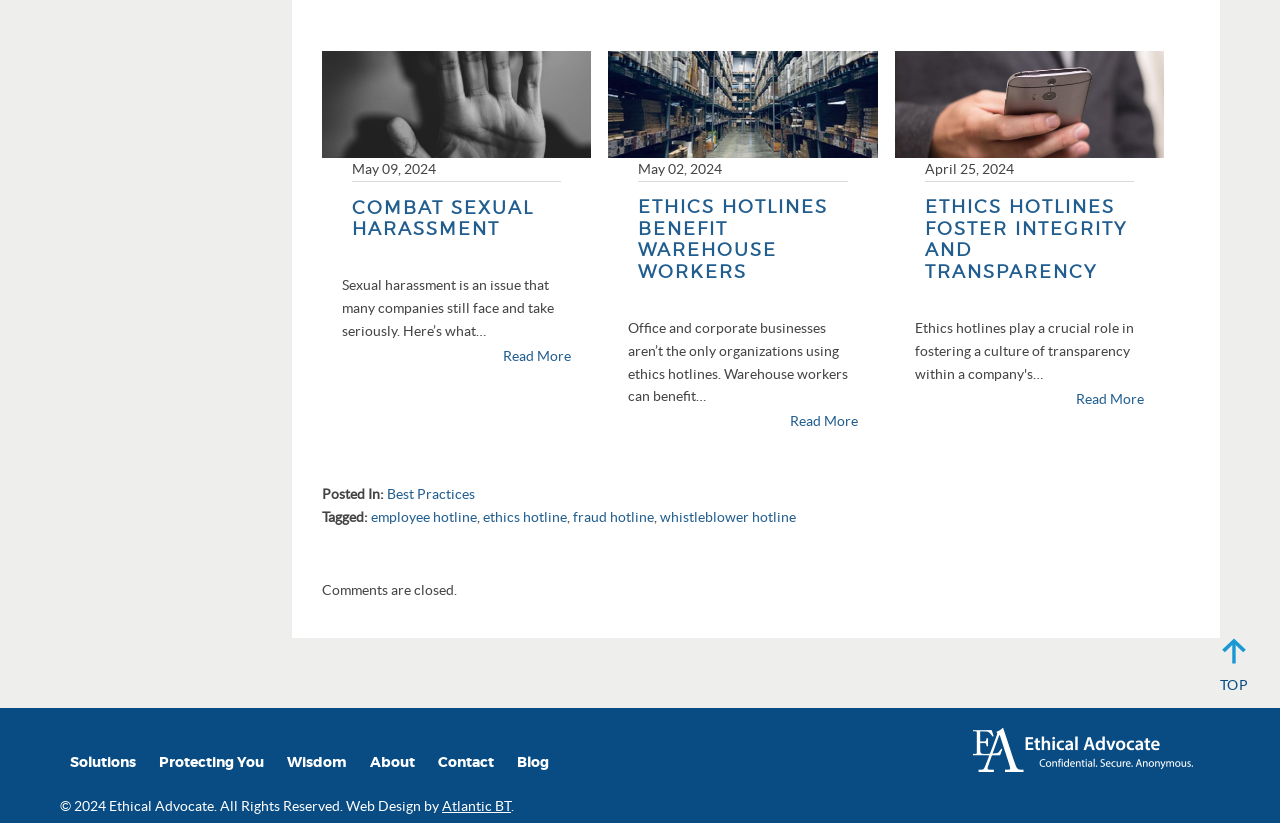Please locate the bounding box coordinates for the element that should be clicked to achieve the following instruction: "Scroll to the top of the page". Ensure the coordinates are given as four float numbers between 0 and 1, i.e., [left, top, right, bottom].

[0.928, 0.764, 1.0, 0.855]